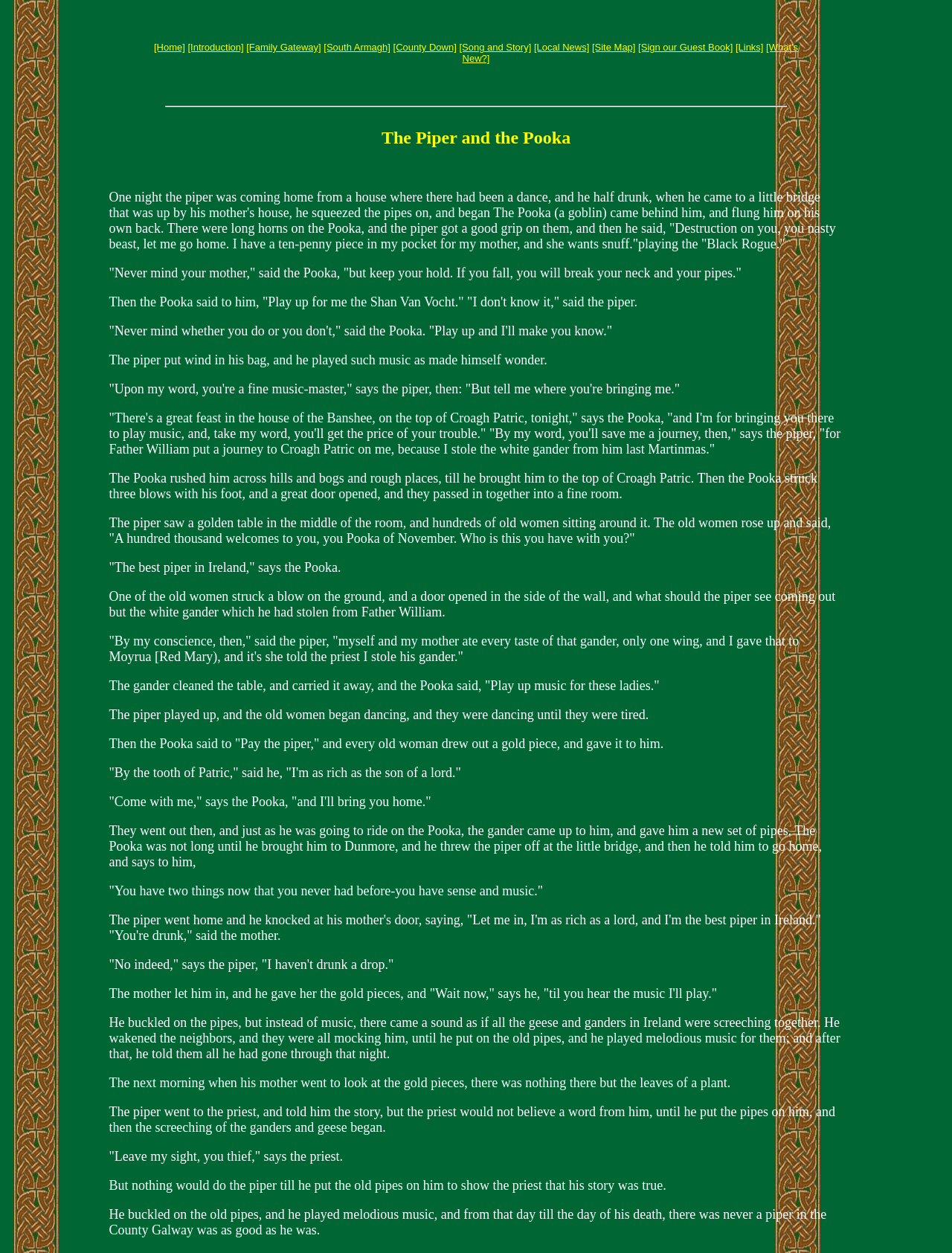Select the bounding box coordinates of the element I need to click to carry out the following instruction: "Click the 'Song and Story' link".

[0.482, 0.033, 0.558, 0.042]